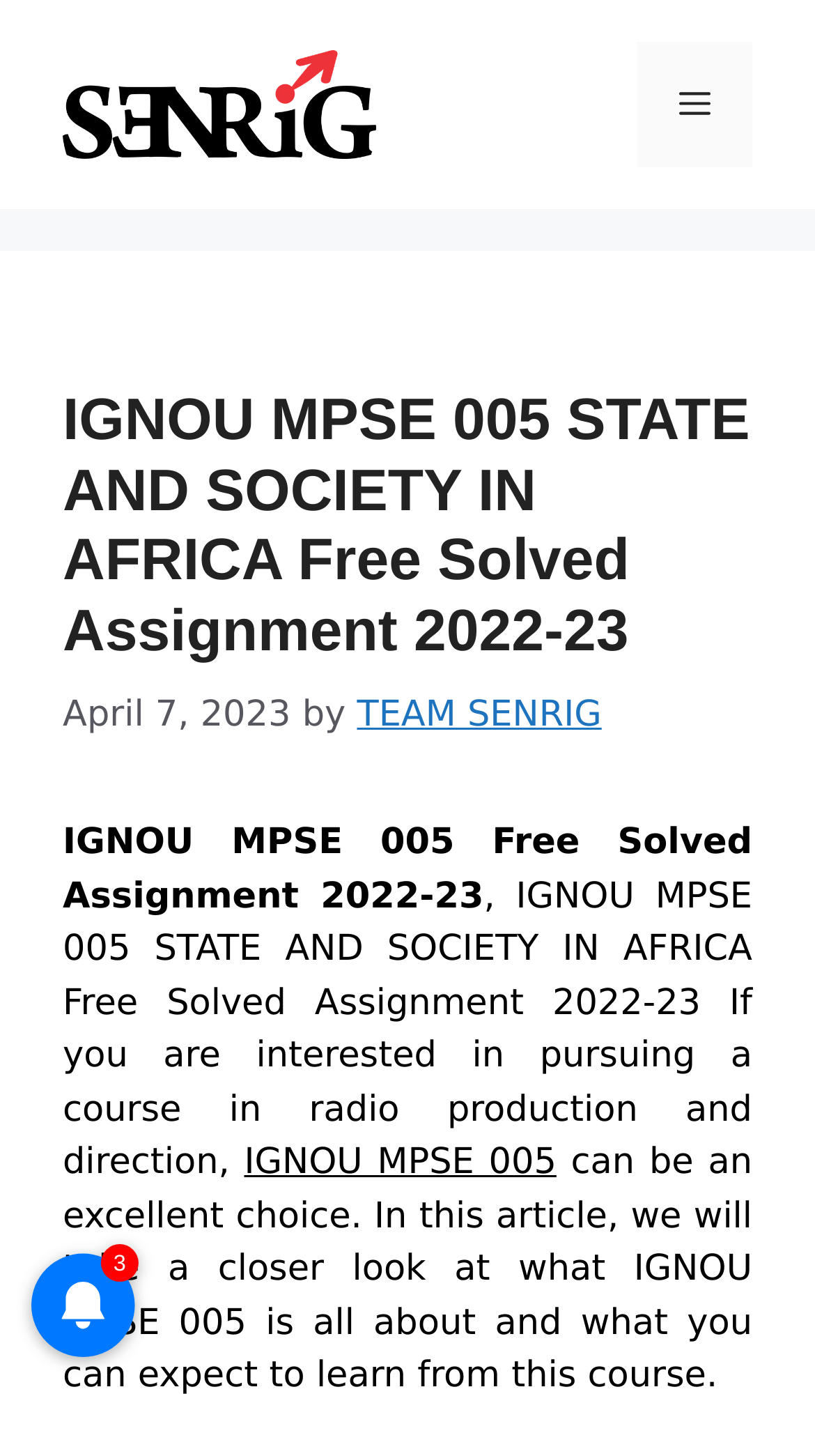What is the relationship between IGNOU MPSE 005 and radio production?
Refer to the image and provide a one-word or short phrase answer.

Related